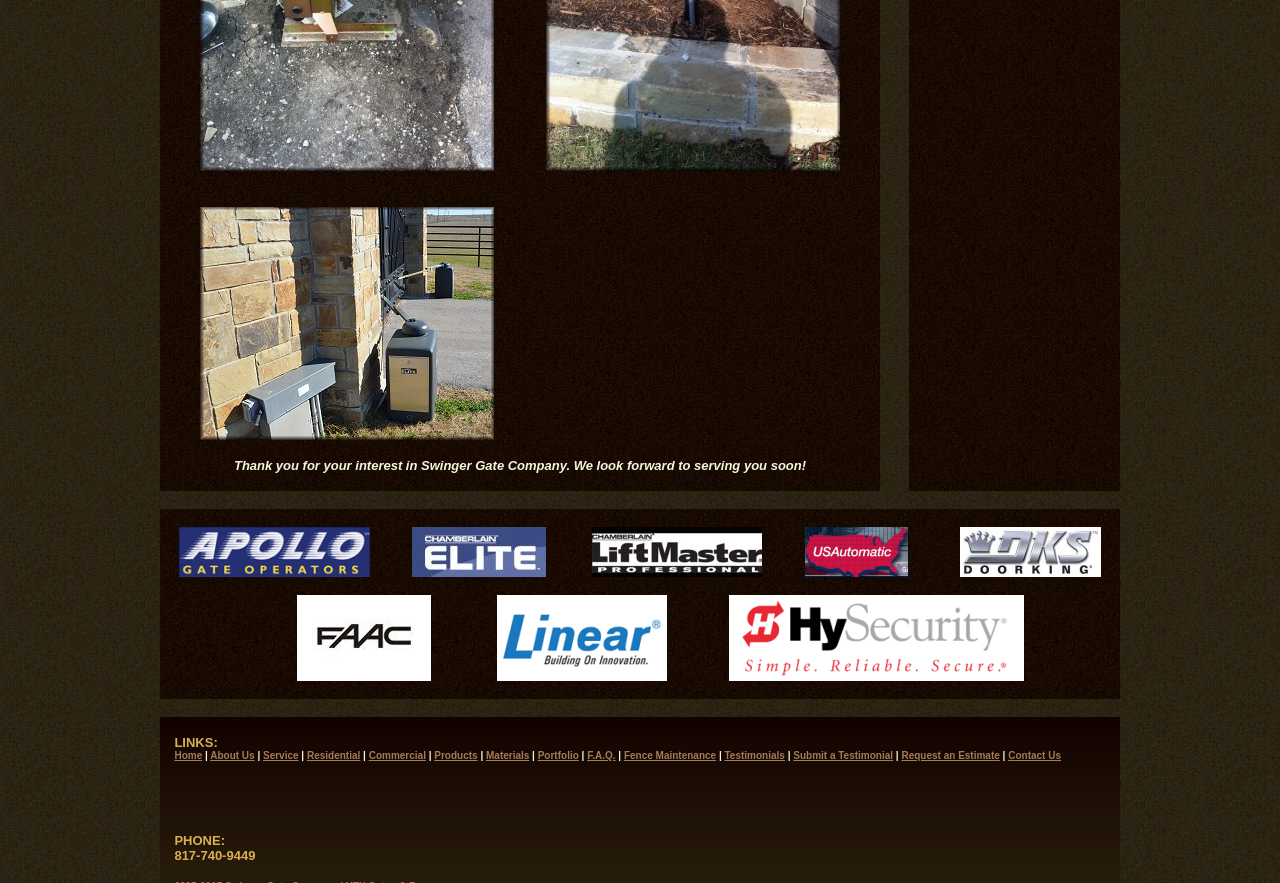Please identify the bounding box coordinates of where to click in order to follow the instruction: "Click on Apollo Gate Operators".

[0.14, 0.637, 0.289, 0.657]